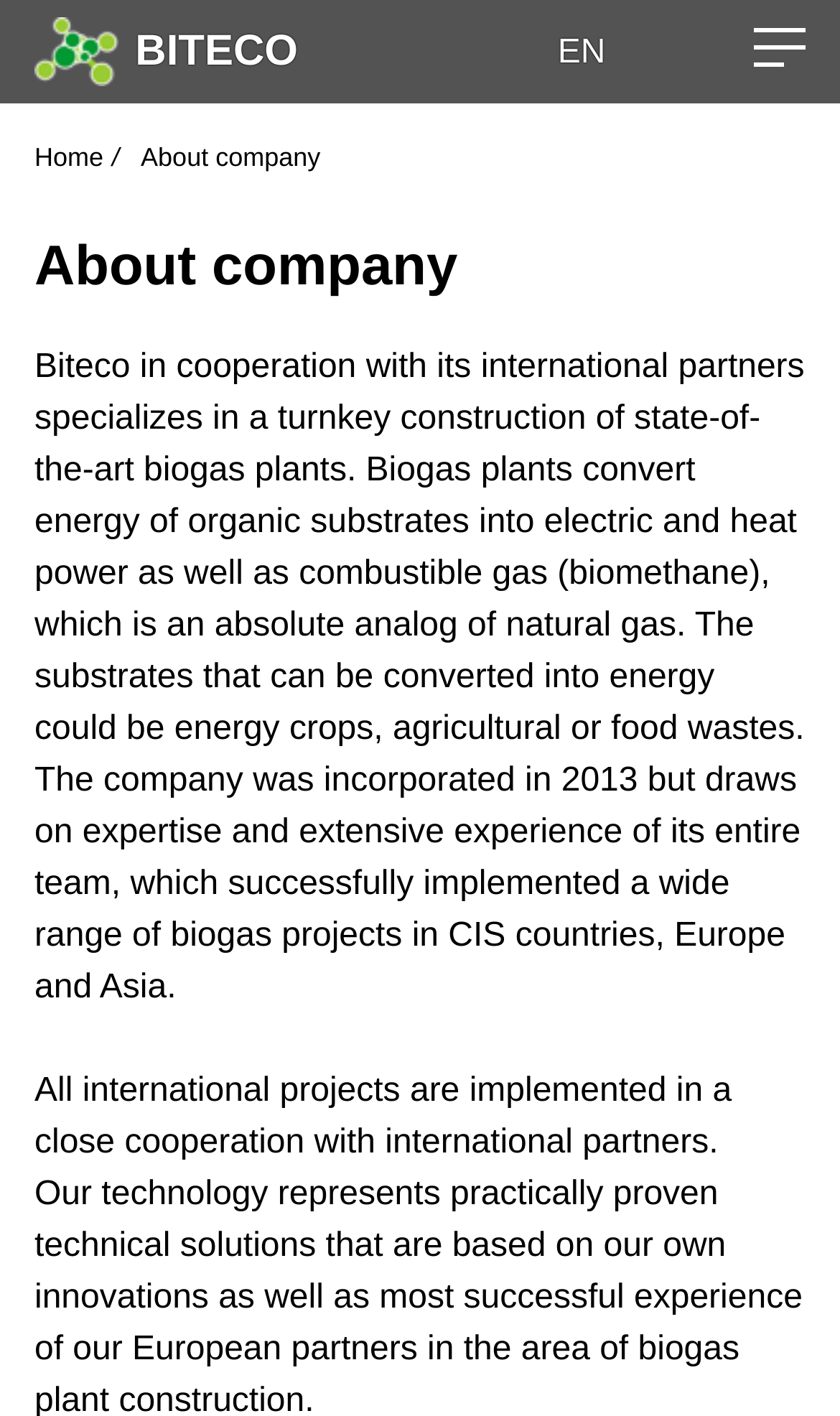Identify the bounding box for the UI element specified in this description: "Home". The coordinates must be four float numbers between 0 and 1, formatted as [left, top, right, bottom].

[0.041, 0.1, 0.123, 0.122]